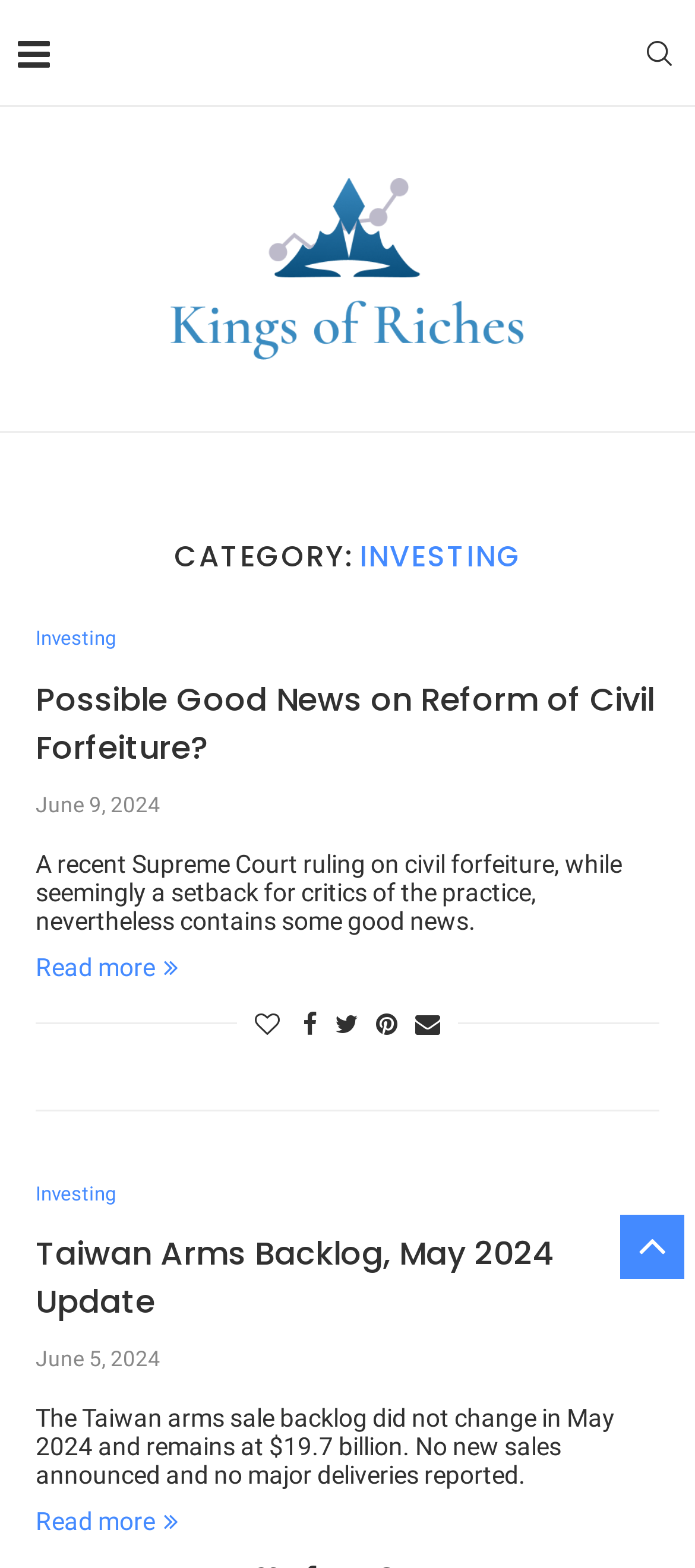Kindly determine the bounding box coordinates of the area that needs to be clicked to fulfill this instruction: "Read more about Possible Good News on Reform of Civil Forfeiture".

[0.051, 0.607, 0.256, 0.625]